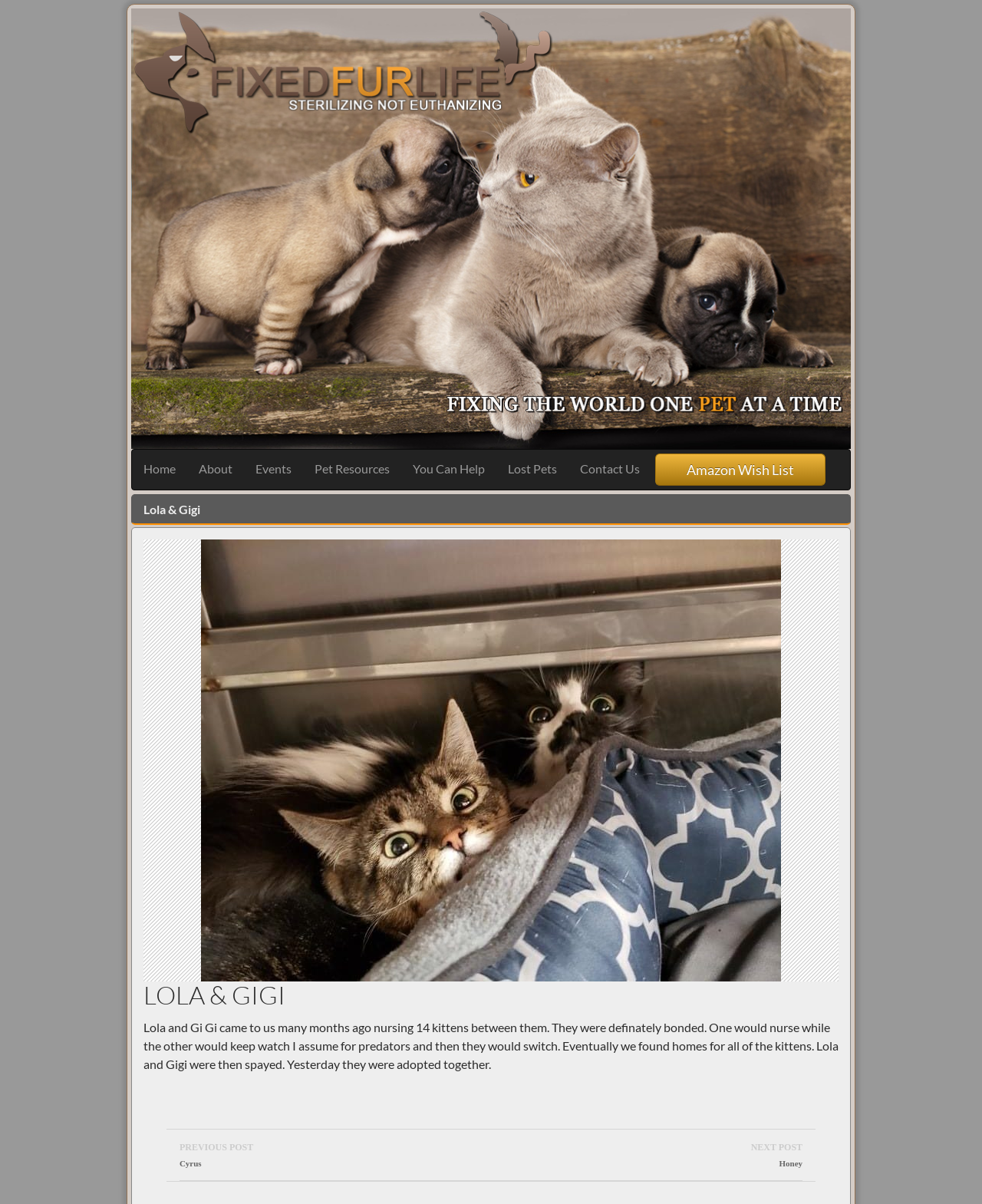Show the bounding box coordinates of the element that should be clicked to complete the task: "Visit Faculty of Arts & Social Sciences".

None